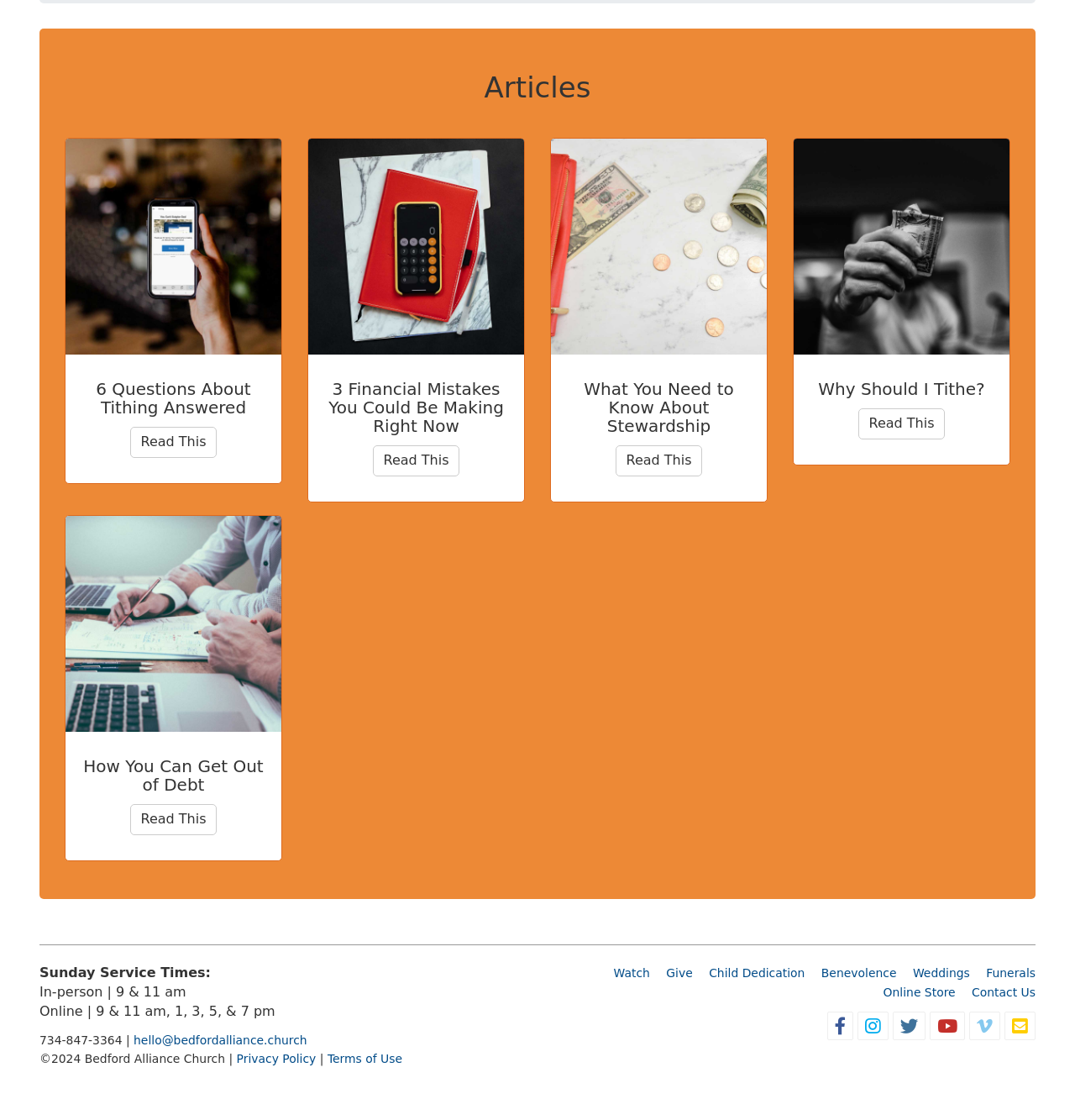Show the bounding box coordinates for the HTML element described as: "March Nash Trash Tour".

None